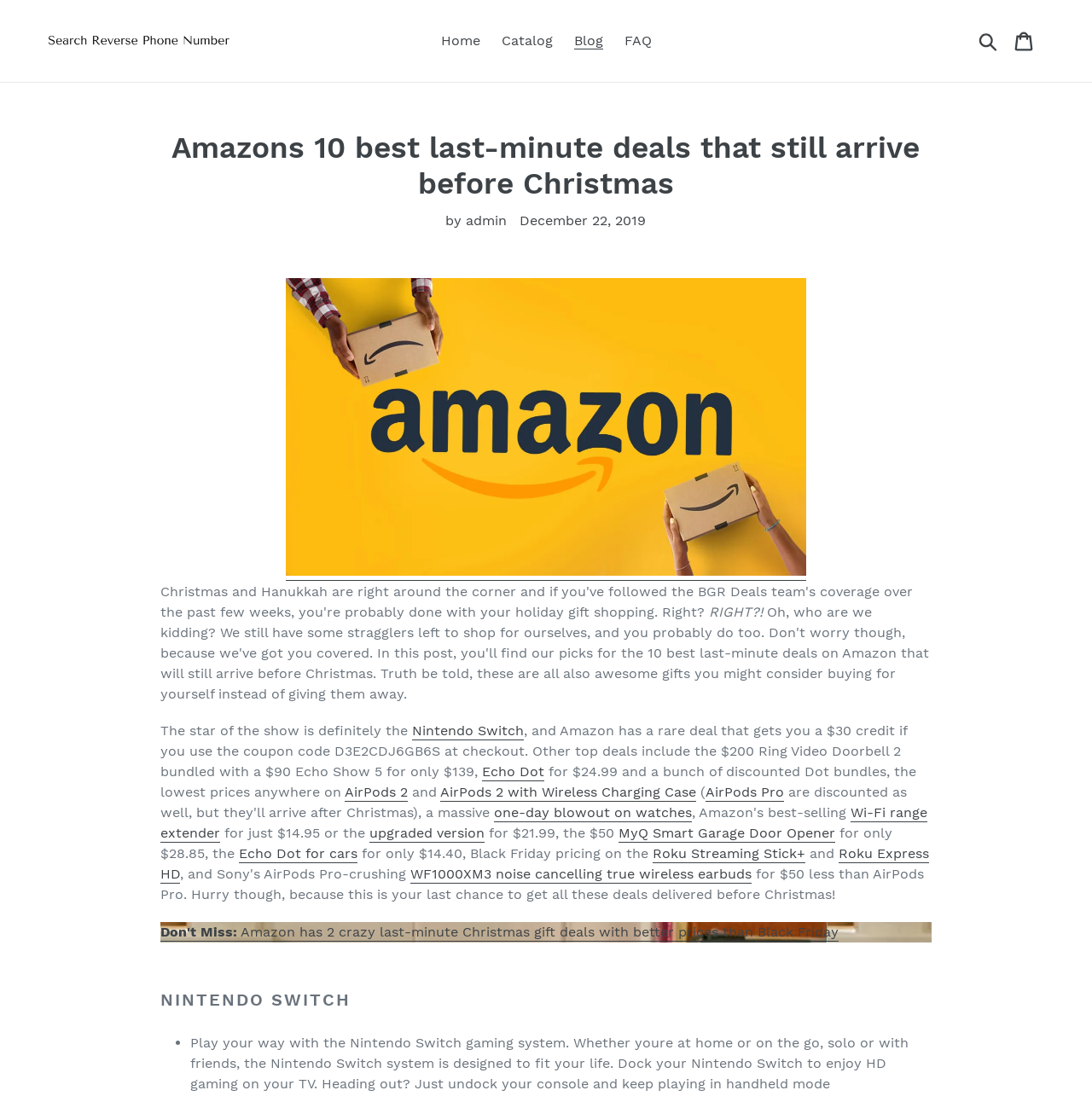Locate the UI element described by Sport and provide its bounding box coordinates. Use the format (top-left x, top-left y, bottom-right x, bottom-right y) with all values as floating point numbers between 0 and 1.

None